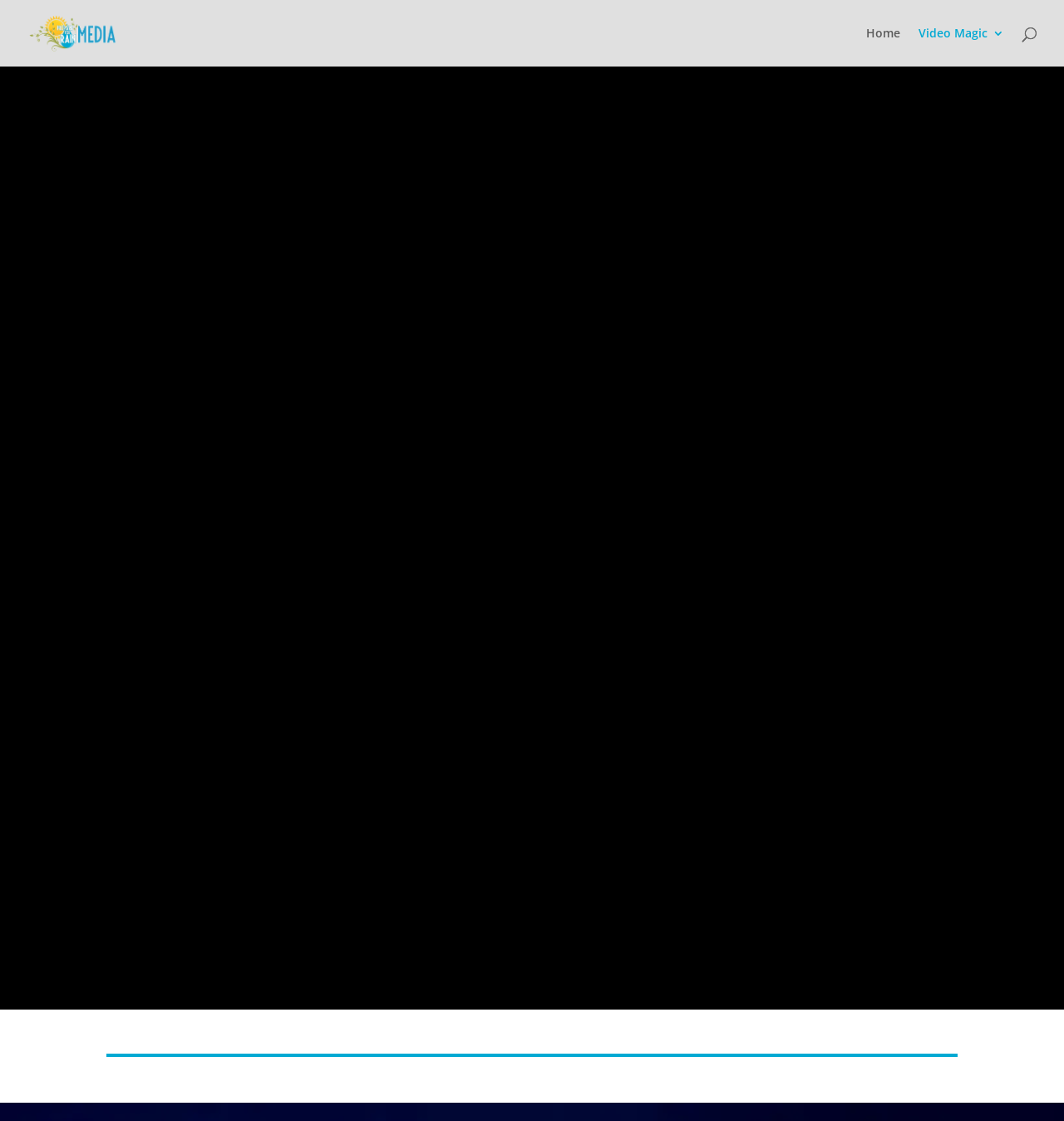From the element description: "Home", extract the bounding box coordinates of the UI element. The coordinates should be expressed as four float numbers between 0 and 1, in the order [left, top, right, bottom].

[0.817, 0.024, 0.847, 0.059]